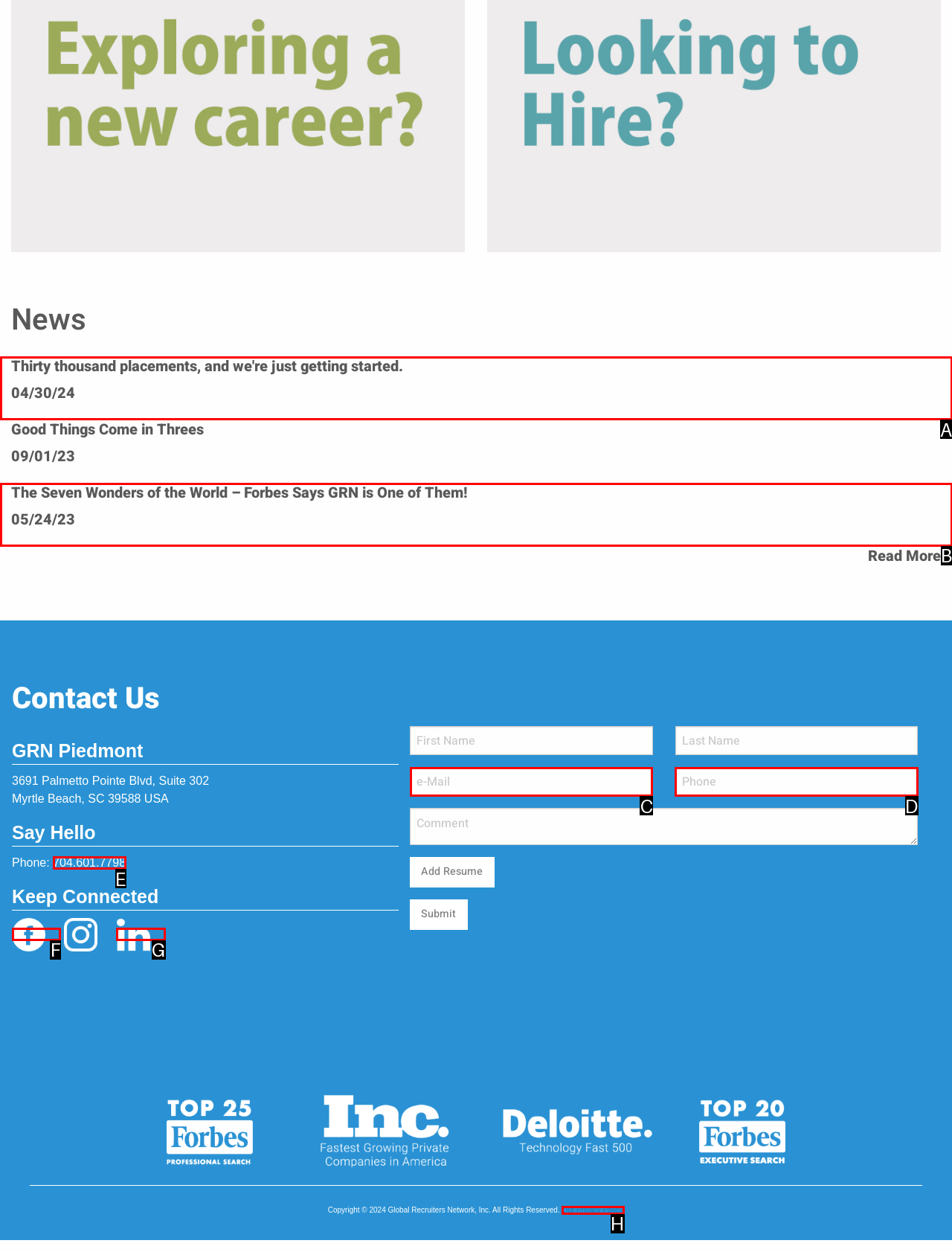Determine which option fits the element description: name="master-email" placeholder="e-Mail"
Answer with the option’s letter directly.

C